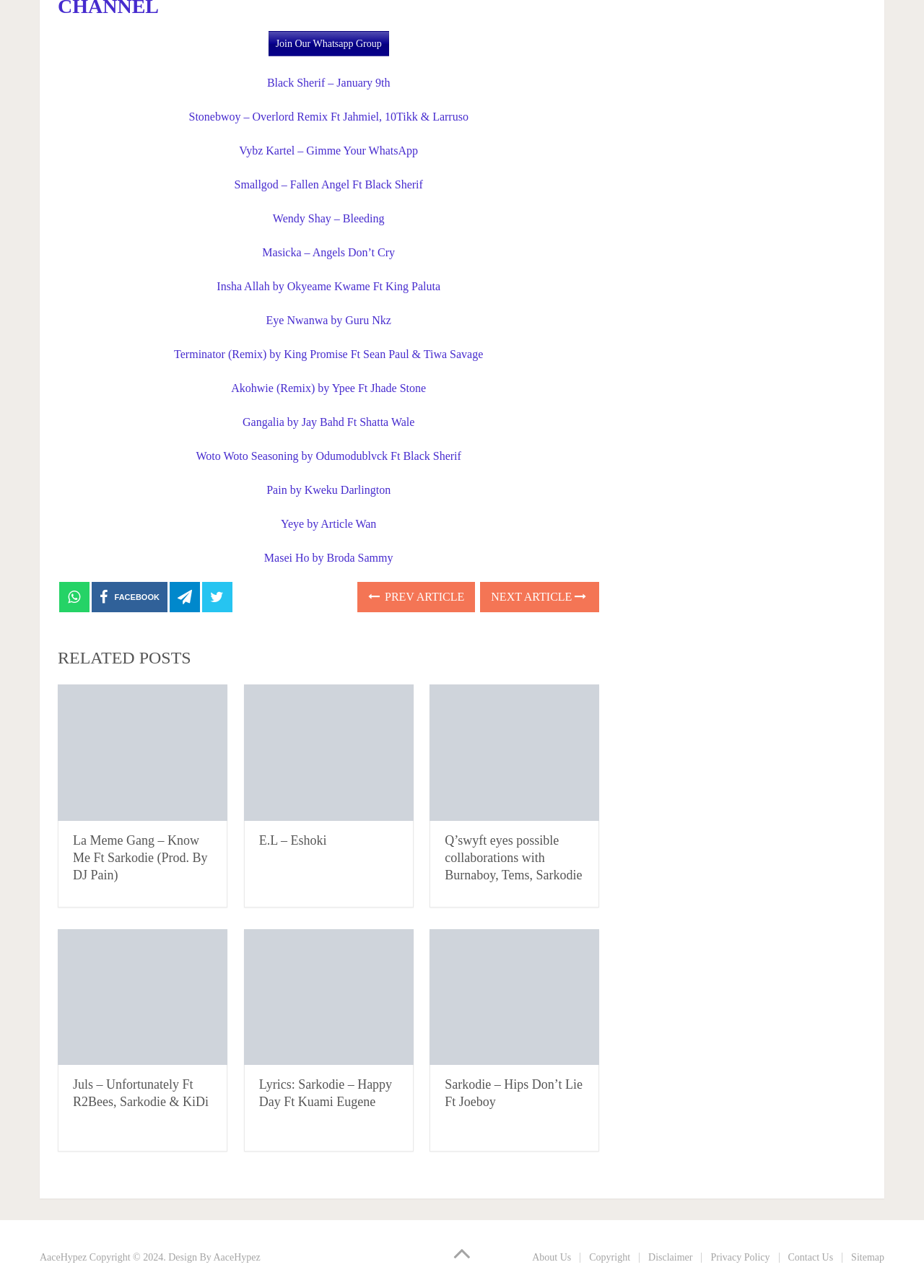Identify the bounding box coordinates of the section to be clicked to complete the task described by the following instruction: "Click on Join Our Whatsapp Group". The coordinates should be four float numbers between 0 and 1, formatted as [left, top, right, bottom].

[0.29, 0.024, 0.421, 0.044]